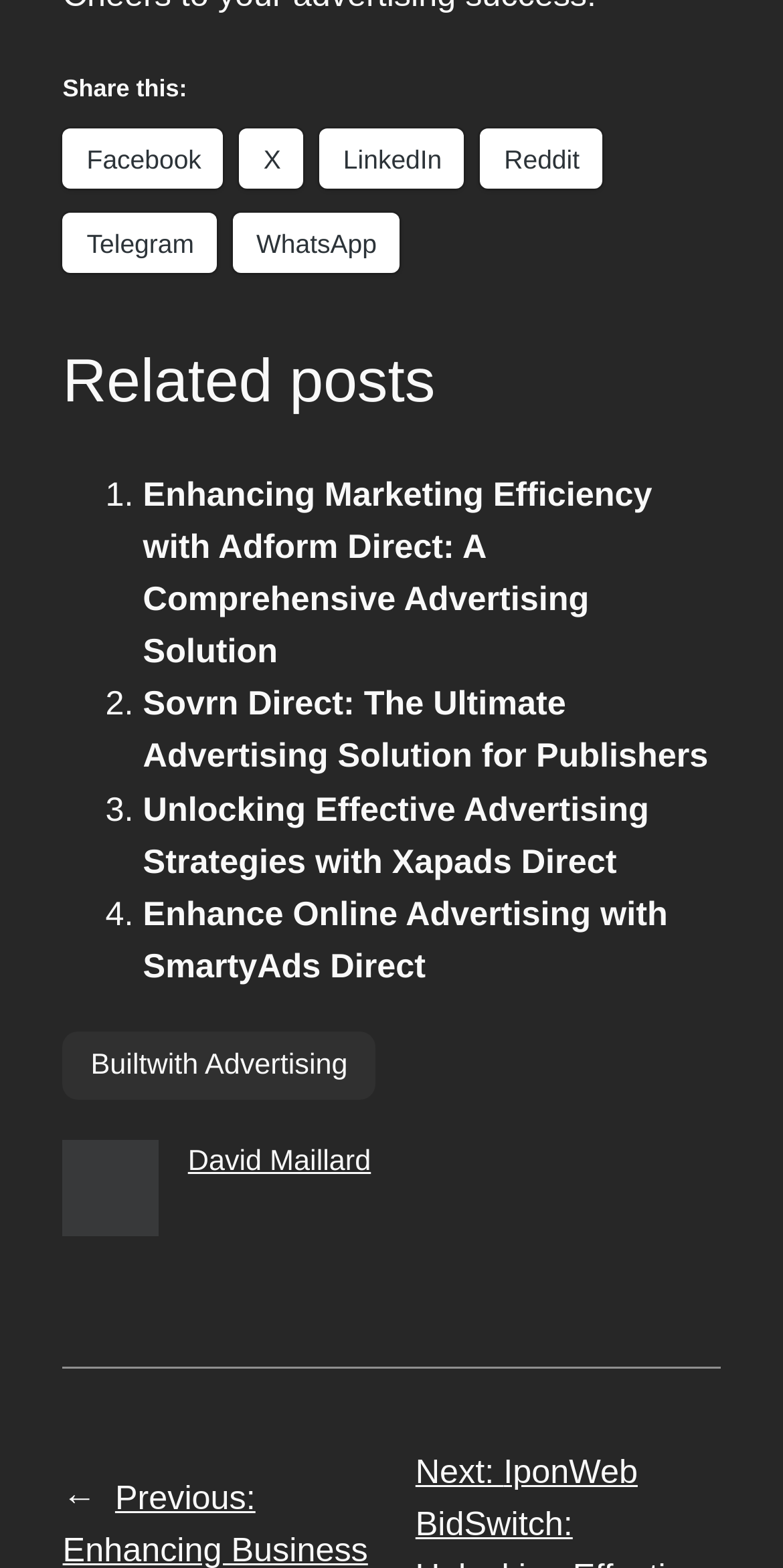Can you find the bounding box coordinates of the area I should click to execute the following instruction: "Read related post about Enhancing Marketing Efficiency with Adform Direct"?

[0.183, 0.304, 0.833, 0.428]